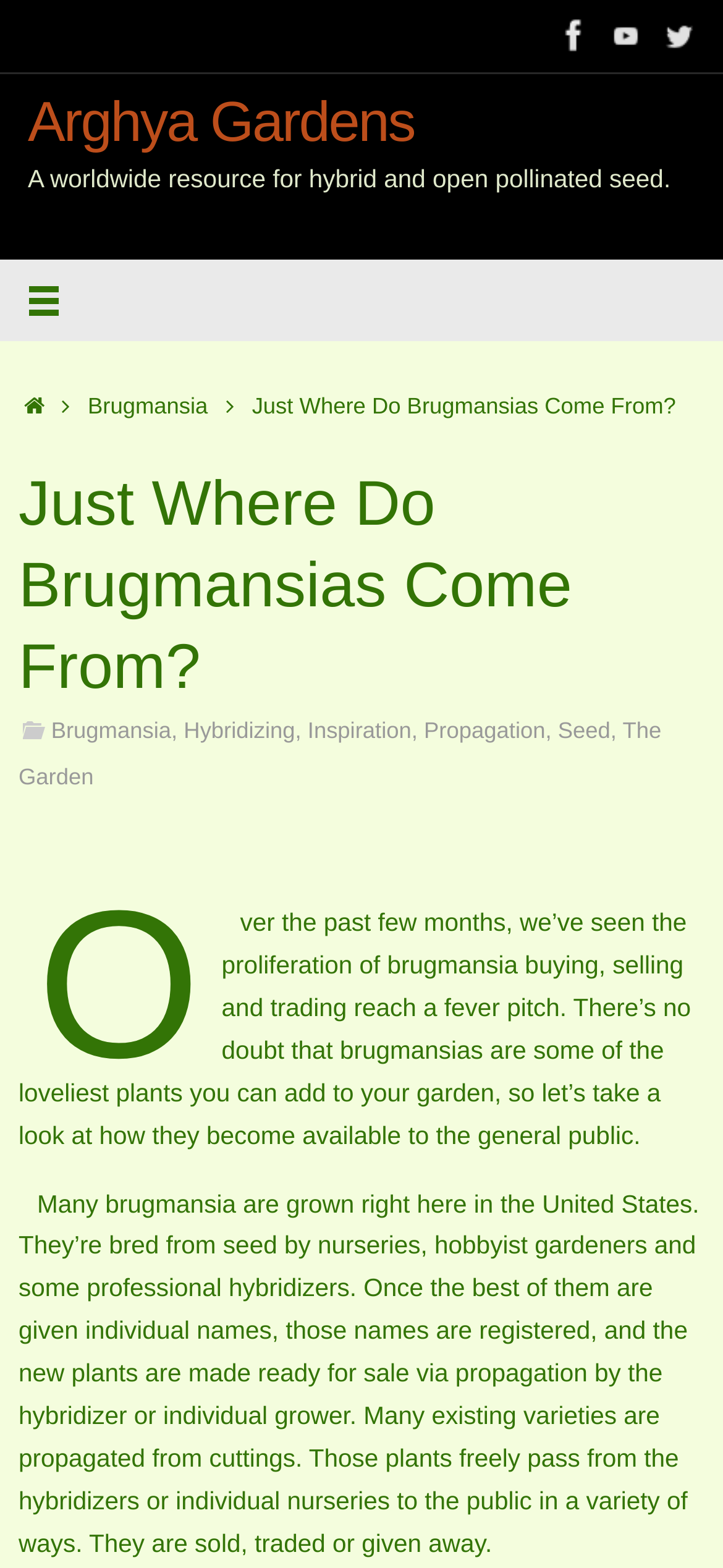Utilize the details in the image to give a detailed response to the question: What is the main topic of this webpage?

The main topic of this webpage is Brugmansias, which is evident from the heading 'Just Where Do Brugmansias Come From?' and the content that discusses the origin and availability of Brugmansias.